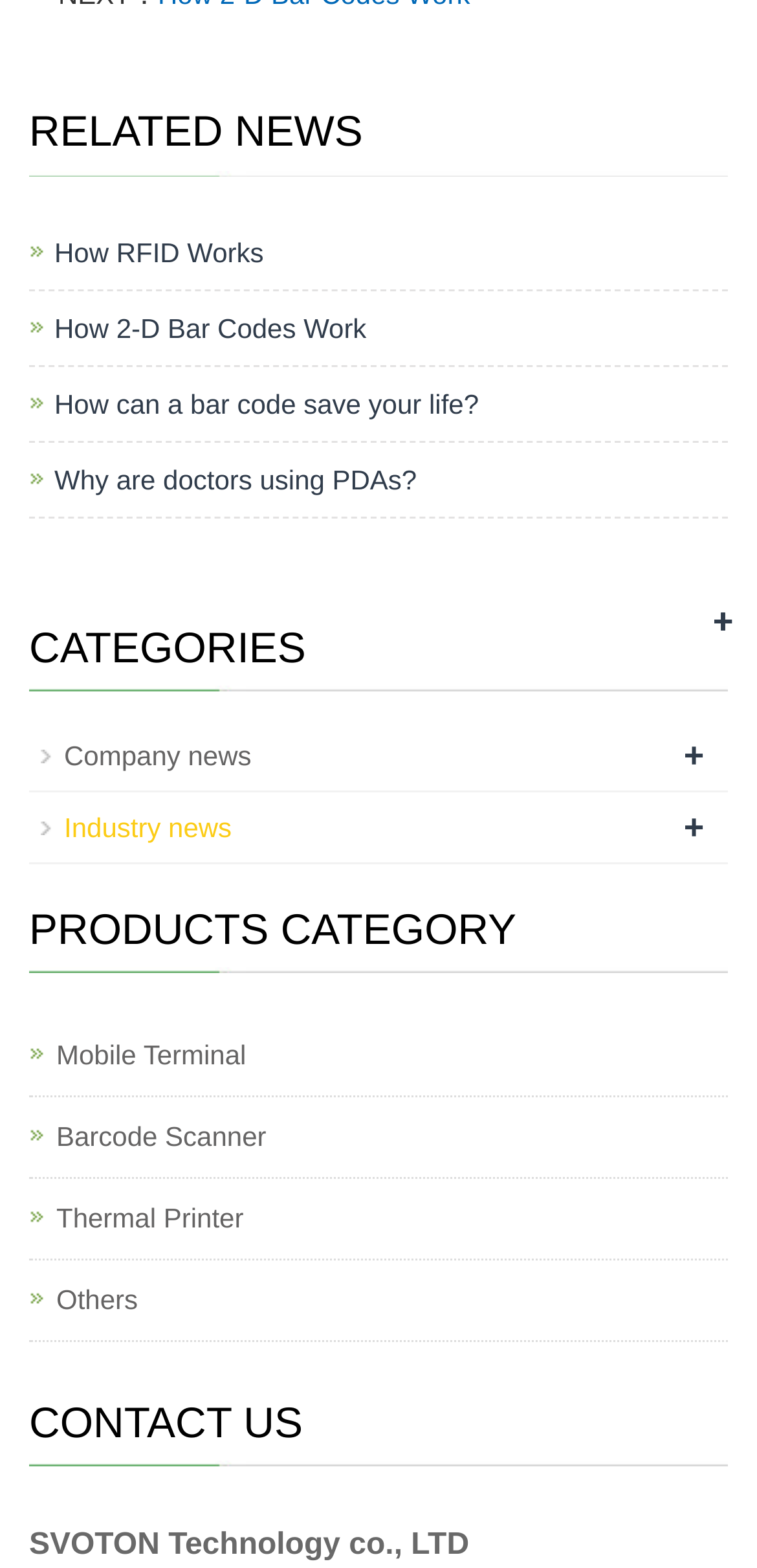Determine the bounding box coordinates of the target area to click to execute the following instruction: "Contact SVOTON Technology co., LTD."

[0.038, 0.975, 0.62, 0.996]